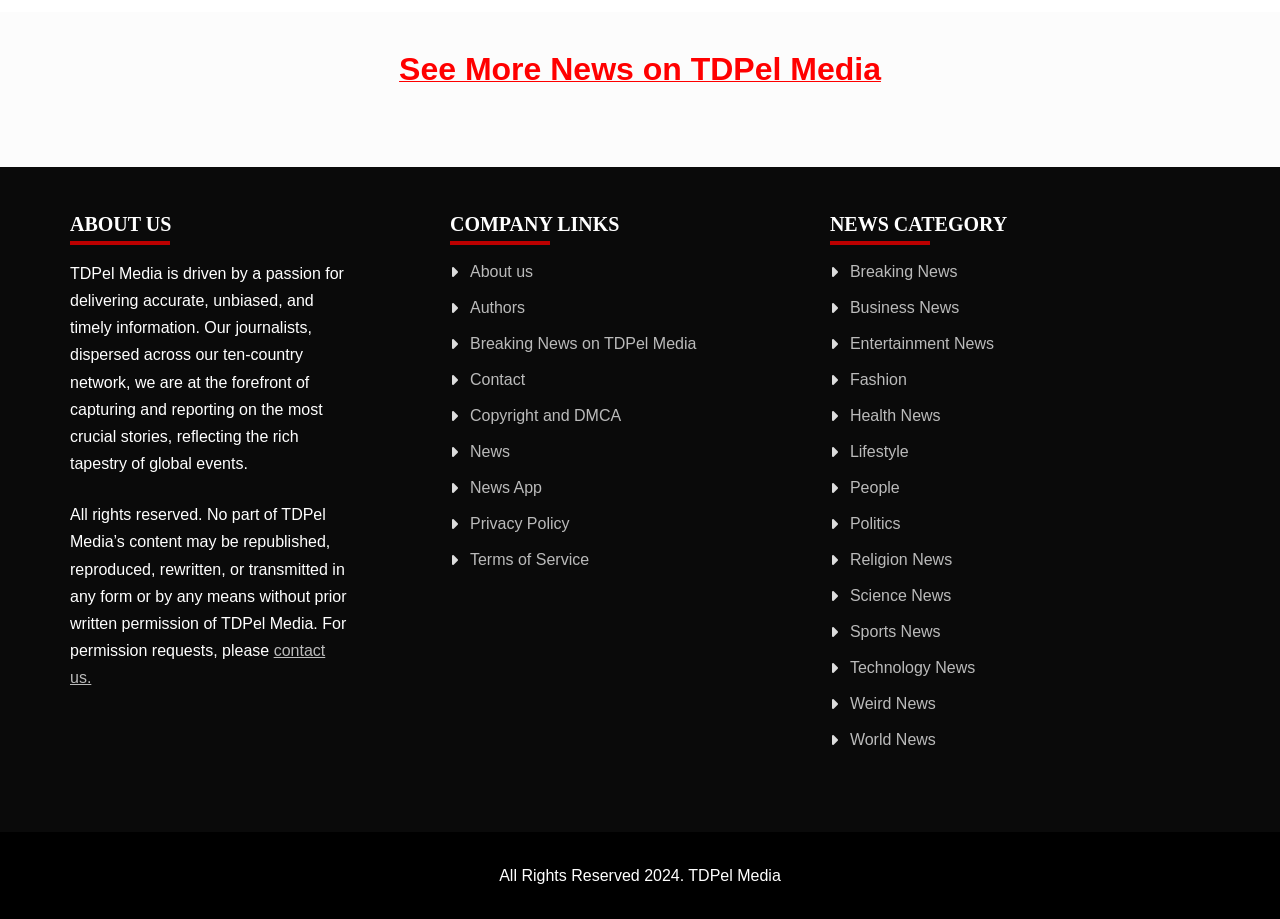What is the name of the media company?
Please respond to the question with a detailed and well-explained answer.

The name of the media company can be found in the 'ABOUT US' section, where it is stated that 'TDPel Media is driven by a passion for delivering accurate, unbiased, and timely information.'